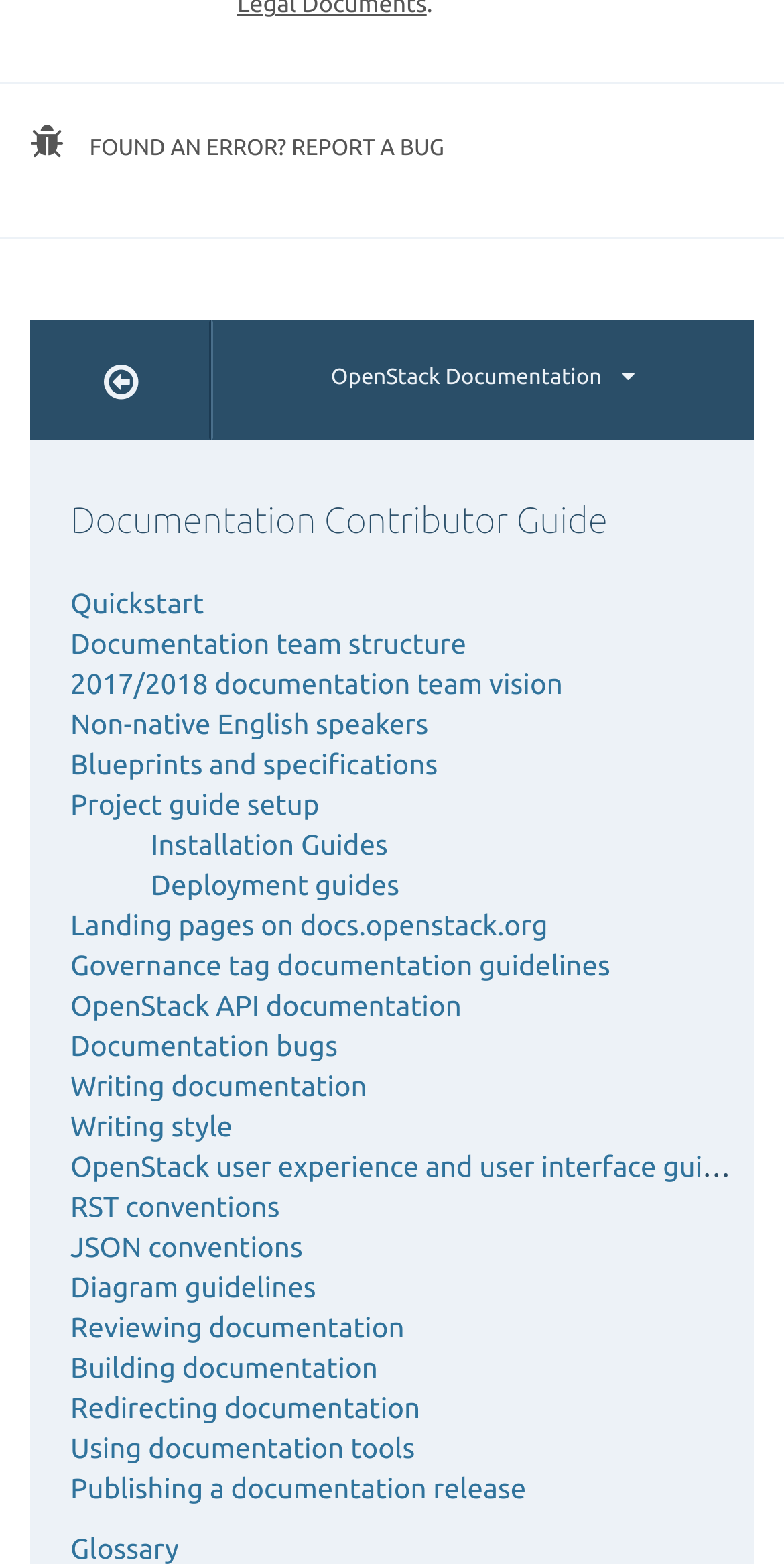How many links are there under 'Documentation Contributor Guide'?
Analyze the screenshot and provide a detailed answer to the question.

Under the 'Documentation Contributor Guide' heading, there are 21 links listed, including 'Quickstart', 'Documentation team structure', '2017/2018 documentation team vision', and so on.